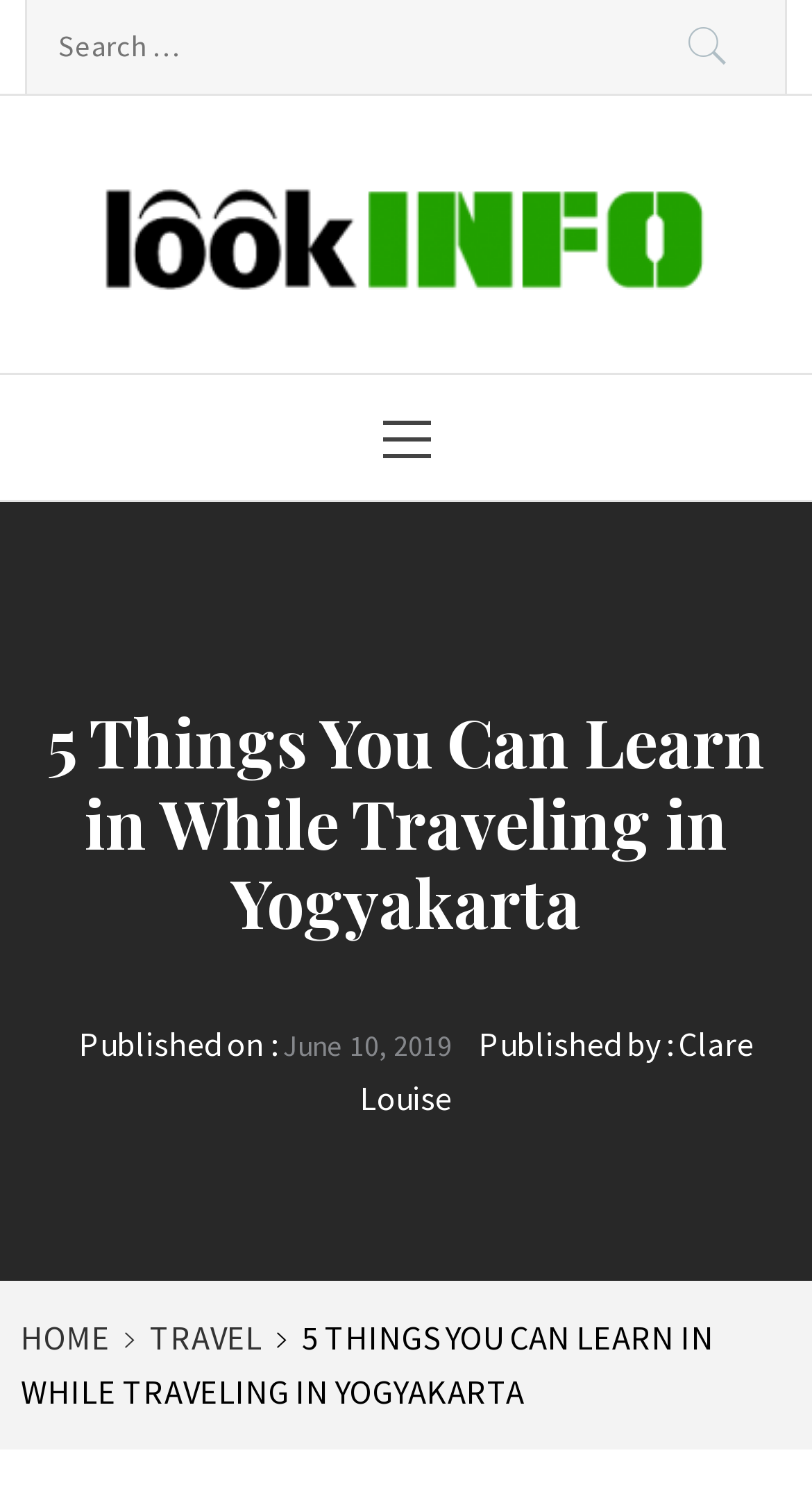Determine the bounding box coordinates of the element that should be clicked to execute the following command: "go to the homepage".

[0.026, 0.88, 0.154, 0.908]